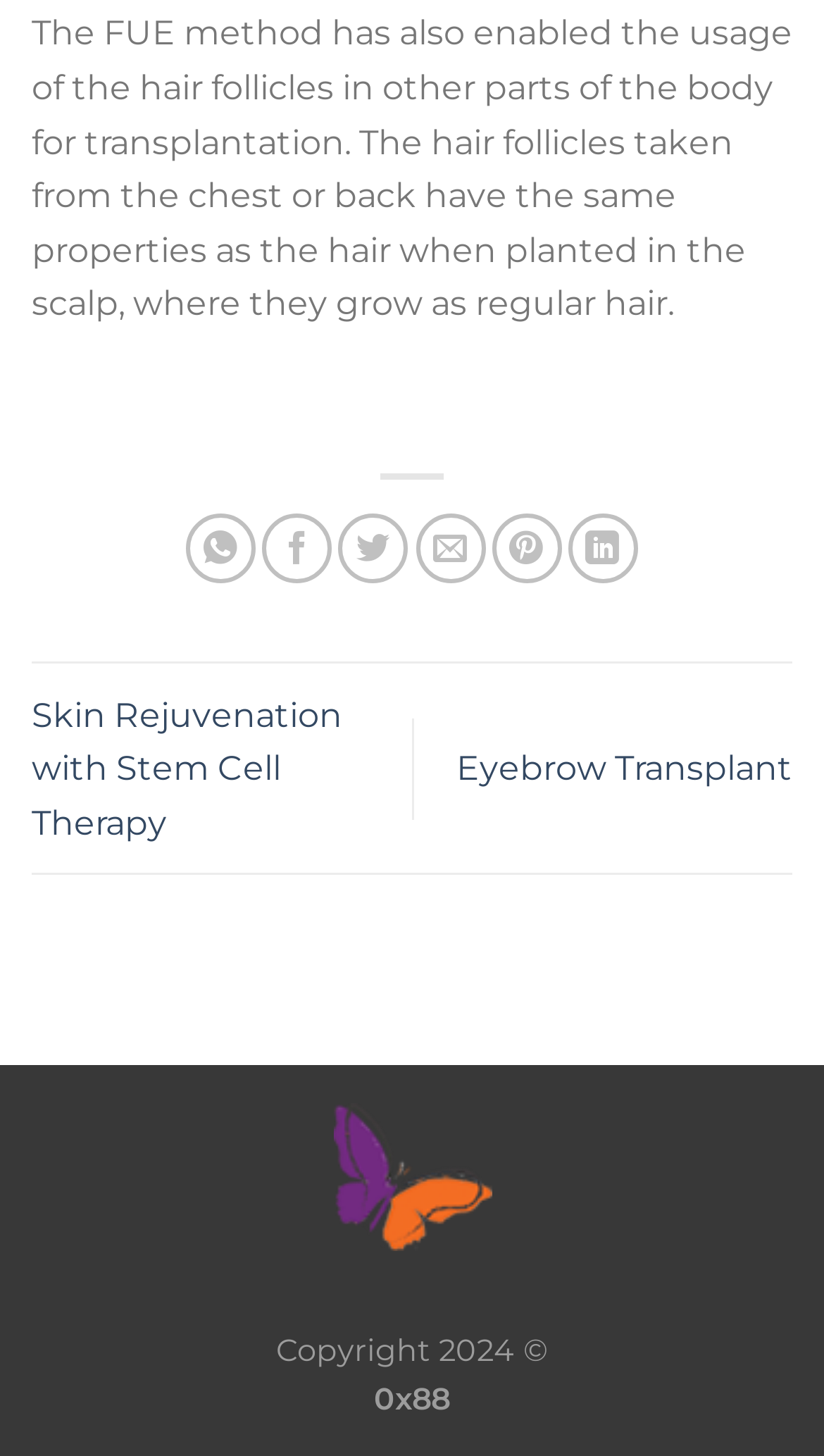Please predict the bounding box coordinates of the element's region where a click is necessary to complete the following instruction: "Read about Skin Rejuvenation with Stem Cell Therapy". The coordinates should be represented by four float numbers between 0 and 1, i.e., [left, top, right, bottom].

[0.038, 0.477, 0.415, 0.579]